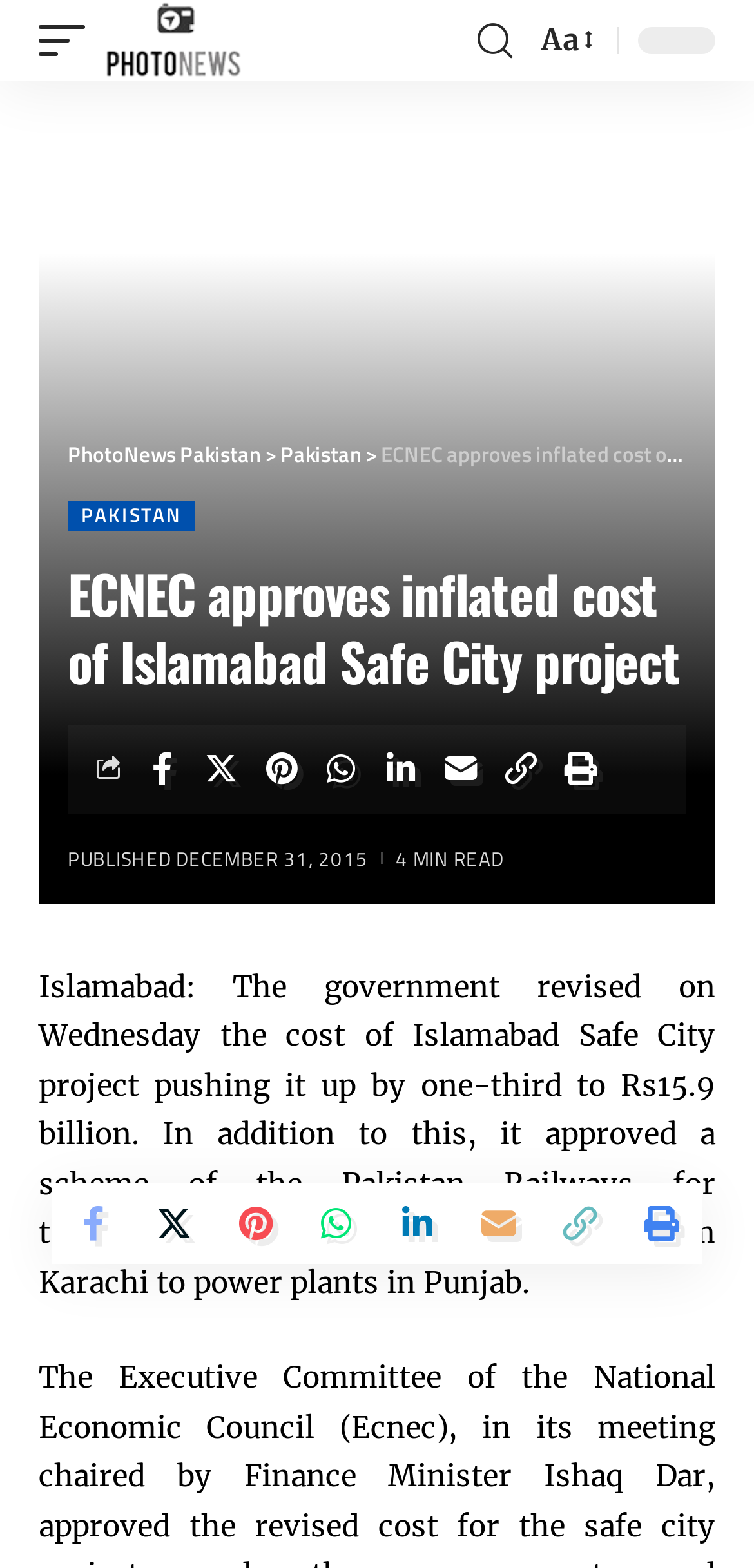Could you identify the text that serves as the heading for this webpage?

ECNEC approves inflated cost of Islamabad Safe City project